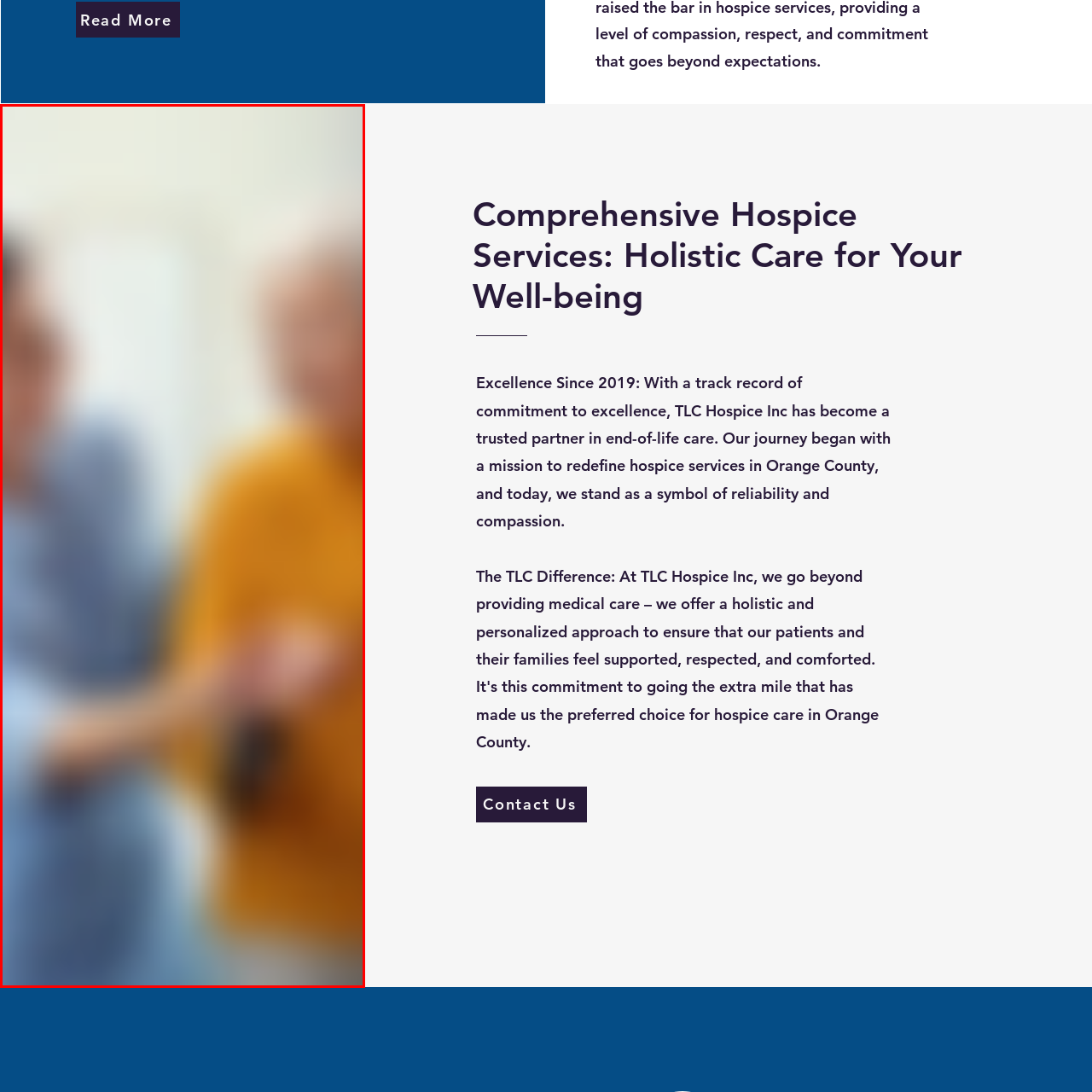What is the focus of the end-of-life care depicted in the scene?
Carefully examine the image within the red bounding box and provide a detailed answer to the question.

The caption highlights the essence of end-of-life care, emphasizing the importance of empathy and personalized attention, which is reflected in the gentle and reassuring interaction between the healthcare provider and the senior individual.